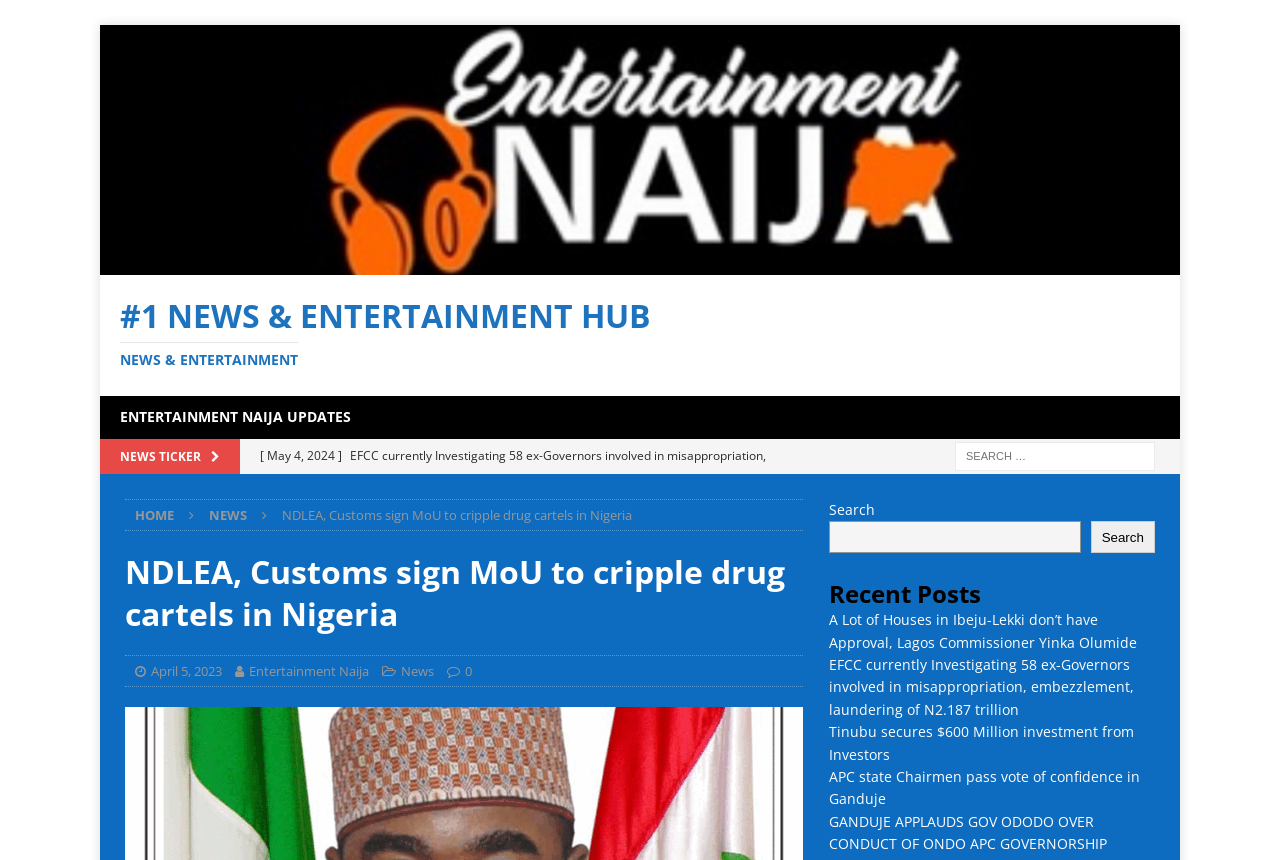Provide a thorough description of this webpage.

The webpage is a news and entertainment hub with a prominent header section at the top. The header features a logo image and a link to the "#1 News & Entertainment Hub" on the left, accompanied by a smaller link to the same title on the right. Below the header, there is a navigation menu with links to "HOME" and "NEWS" on the left, and a search bar on the right.

The main content area is divided into two sections. On the left, there is a list of news articles with titles, dates, and categories. The articles are stacked vertically, with the most recent ones at the top. Each article has a heading, a link to the full story, and metadata such as the date and category.

On the right, there is a sidebar with a "NEWS TICKER" section at the top, followed by a list of recent posts with links to the full stories. Below the recent posts, there is another search bar.

At the bottom of the page, there is a complementary section with a search bar and a list of links to news articles. The articles are arranged in a similar format to the main content area, with headings, links, and metadata.

Throughout the page, there are several images, including the logo image in the header and icons accompanying the links and search bars. The overall layout is dense, with a focus on presenting a large amount of news content in a compact format.